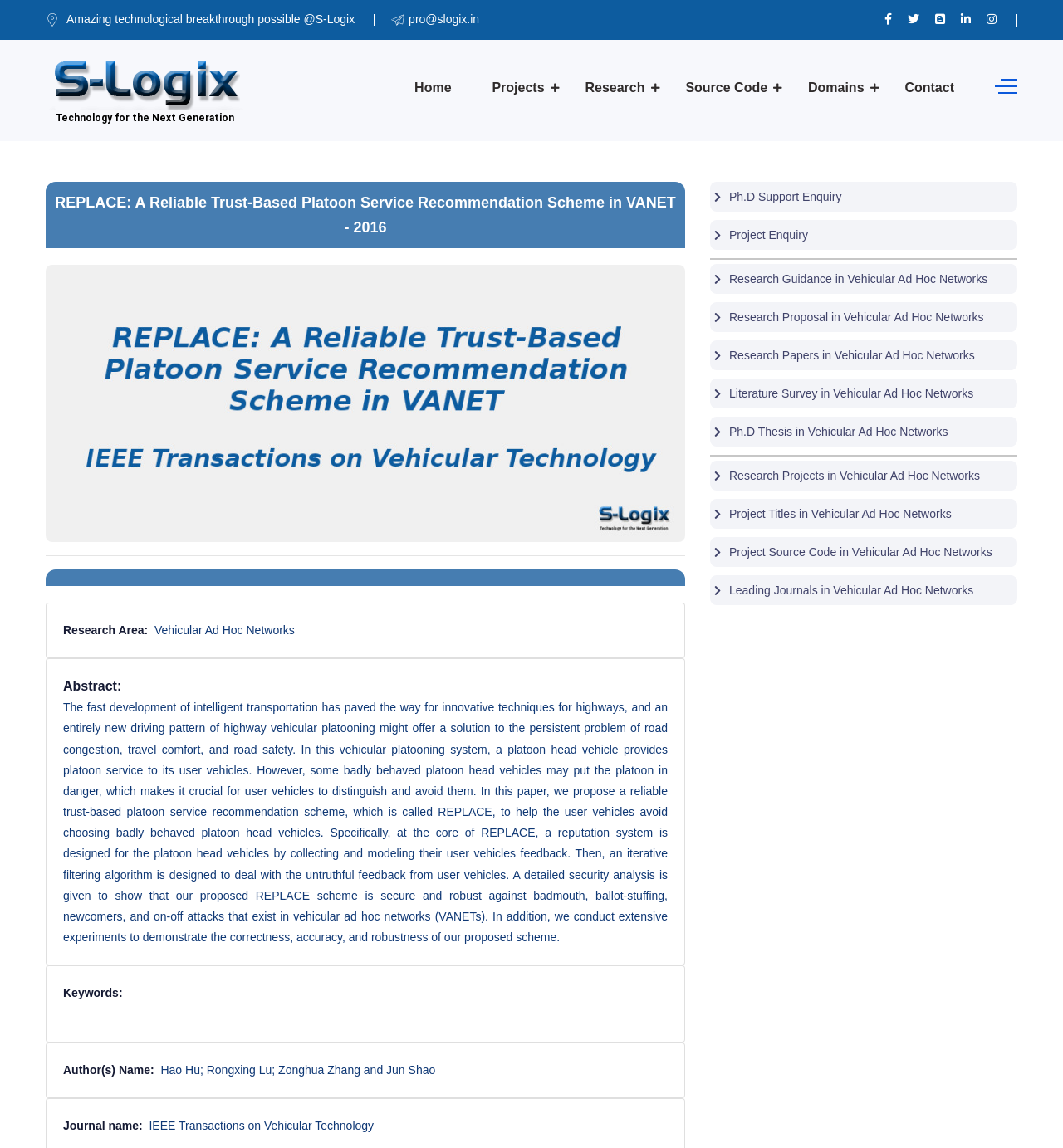Identify the bounding box coordinates for the element you need to click to achieve the following task: "Contact S-Logix for Ph.D Support Enquiry". The coordinates must be four float values ranging from 0 to 1, formatted as [left, top, right, bottom].

[0.668, 0.158, 0.957, 0.184]